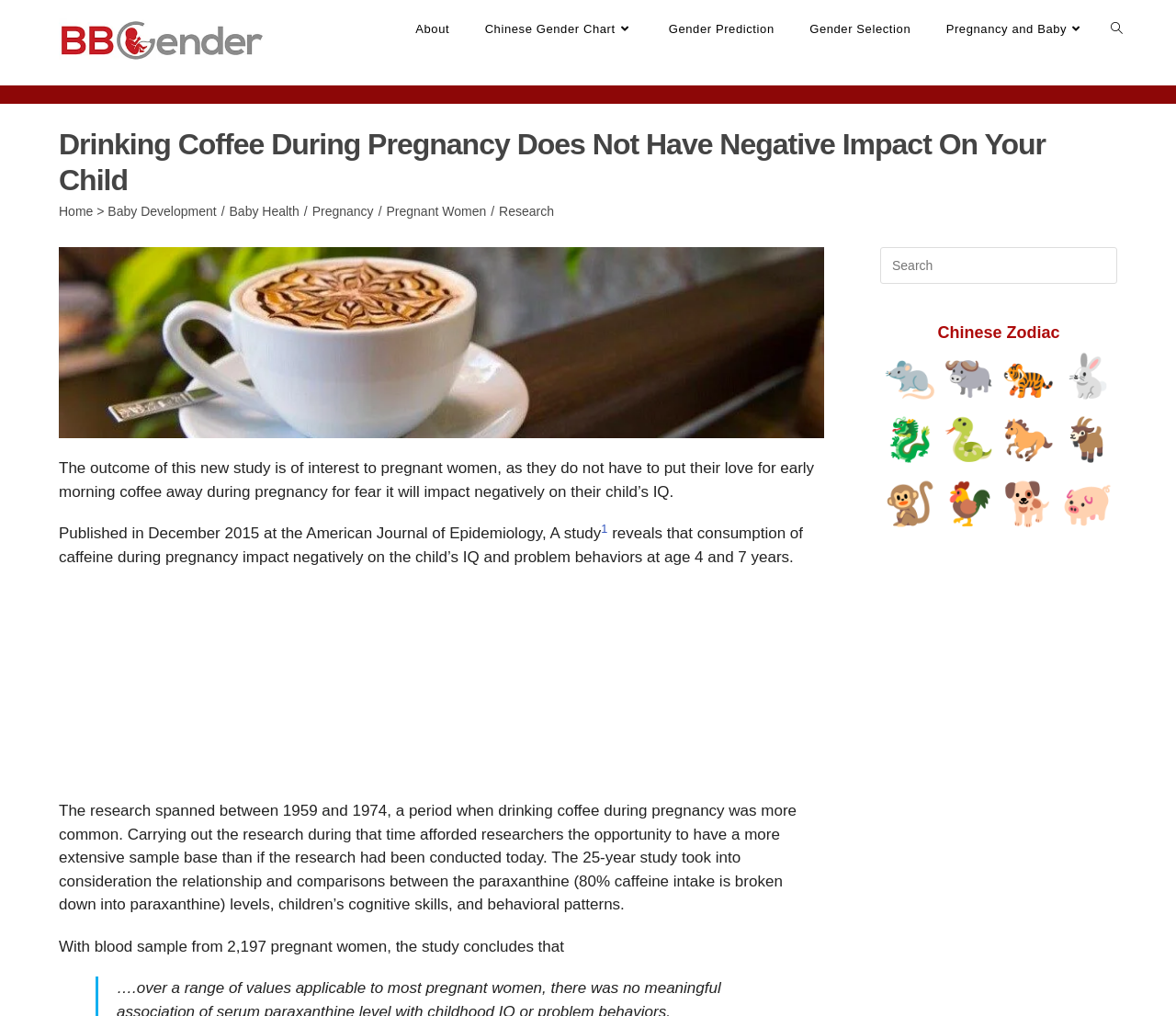How many pregnant women participated in the study?
Use the image to give a comprehensive and detailed response to the question.

The article states that the study collected blood samples from 2,197 pregnant women, which is a significant sample size that allows researchers to draw meaningful conclusions about the impact of caffeine consumption during pregnancy.